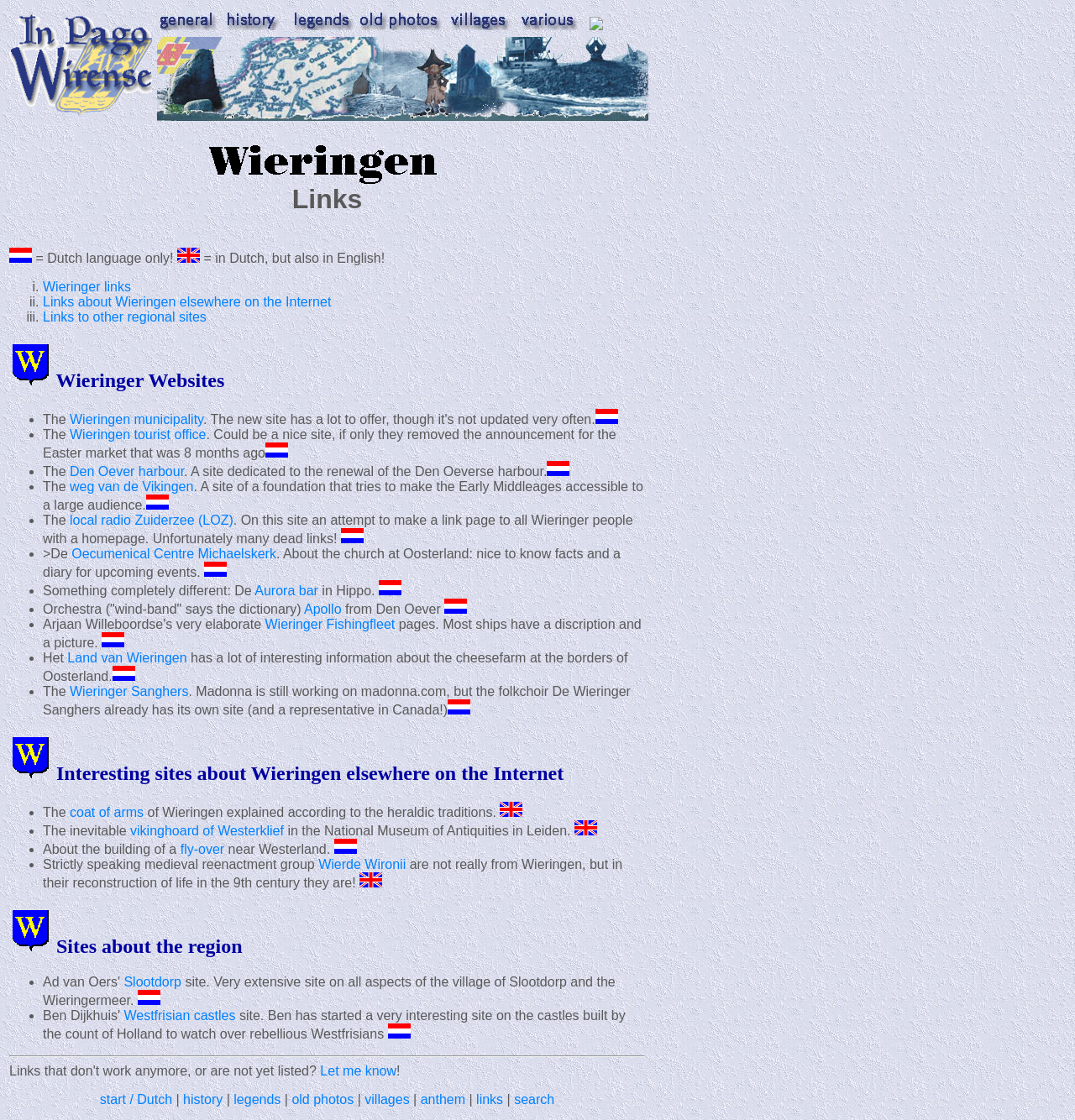Identify the bounding box of the UI element described as follows: "Parenting". Provide the coordinates as four float numbers in the range of 0 to 1 [left, top, right, bottom].

None